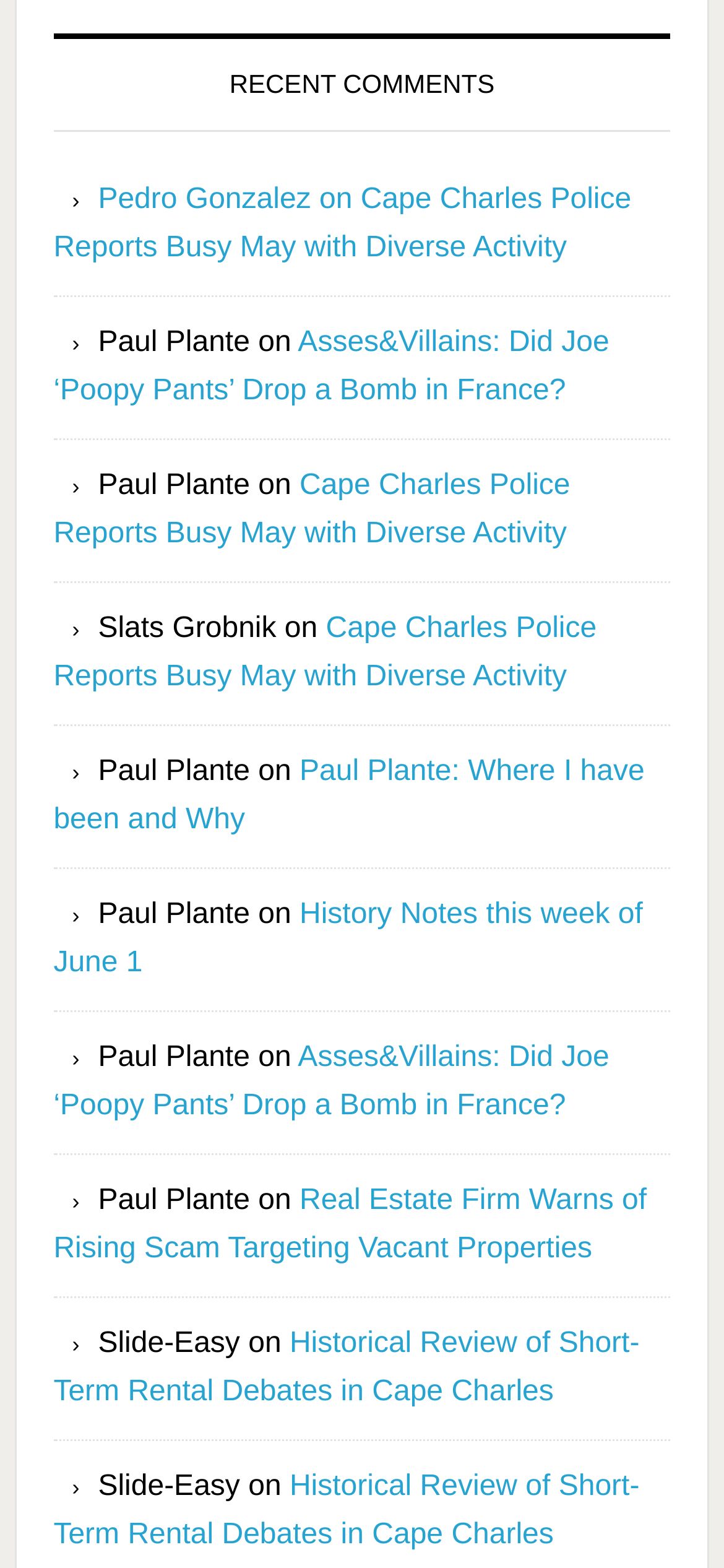Identify the bounding box coordinates necessary to click and complete the given instruction: "check Paul Plante's post".

[0.135, 0.209, 0.345, 0.229]